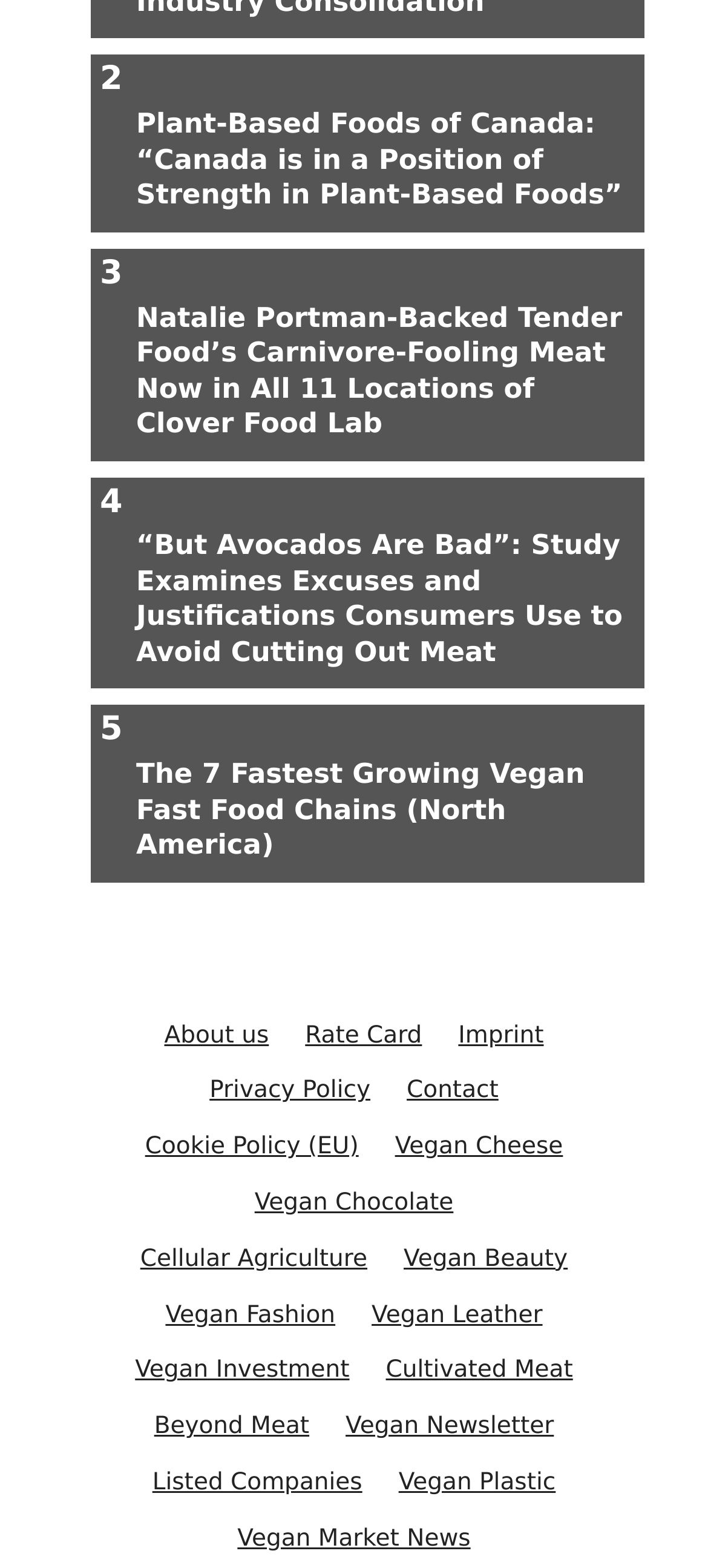How many categories are listed in the footer section?
Based on the image, give a concise answer in the form of a single word or short phrase.

14